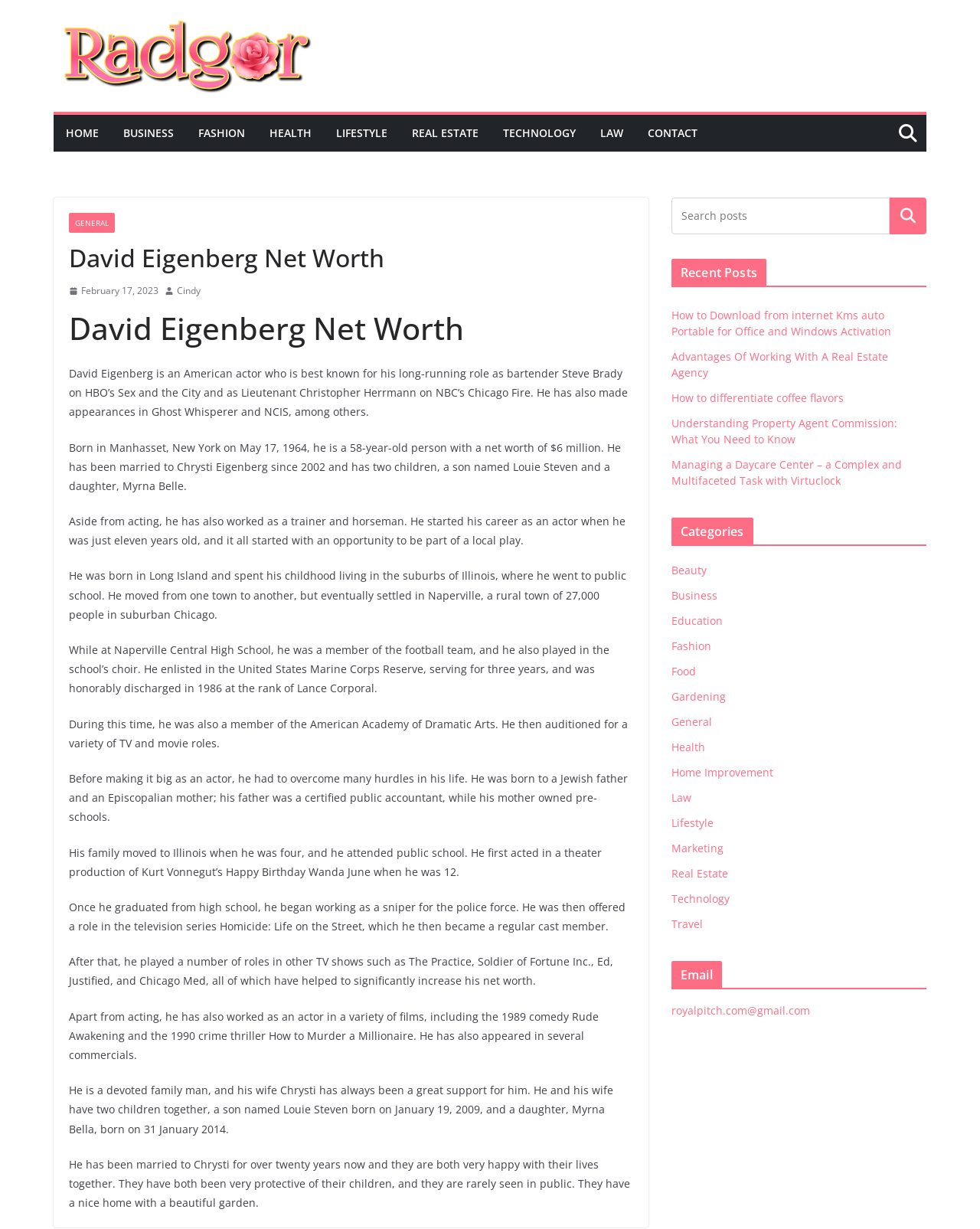Can you find the bounding box coordinates for the element that needs to be clicked to execute this instruction: "Click the 'Share:' link"? The coordinates should be given as four float numbers between 0 and 1, i.e., [left, top, right, bottom].

None